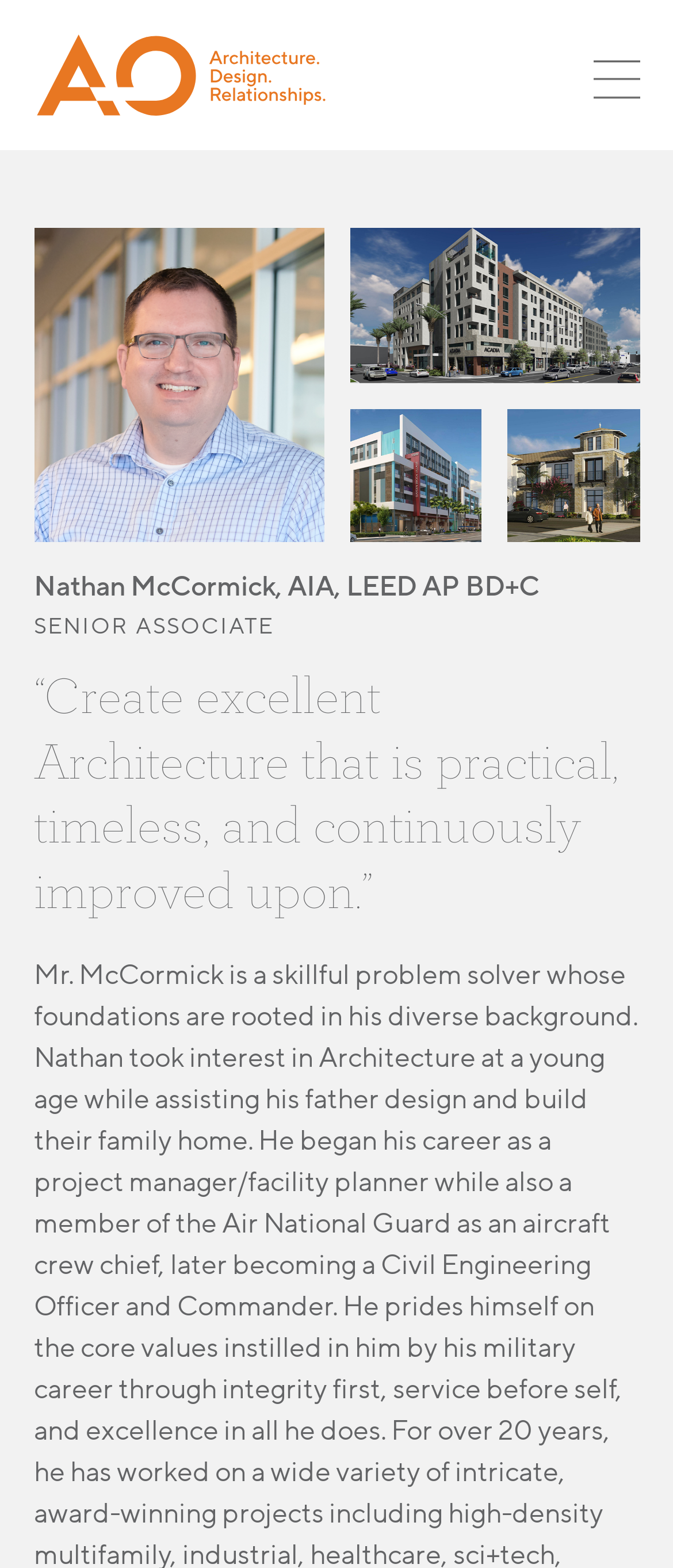Identify the bounding box of the UI element described as follows: "Public Utilities". Provide the coordinates as four float numbers in the range of 0 to 1 [left, top, right, bottom].

[0.265, 0.571, 0.612, 0.595]